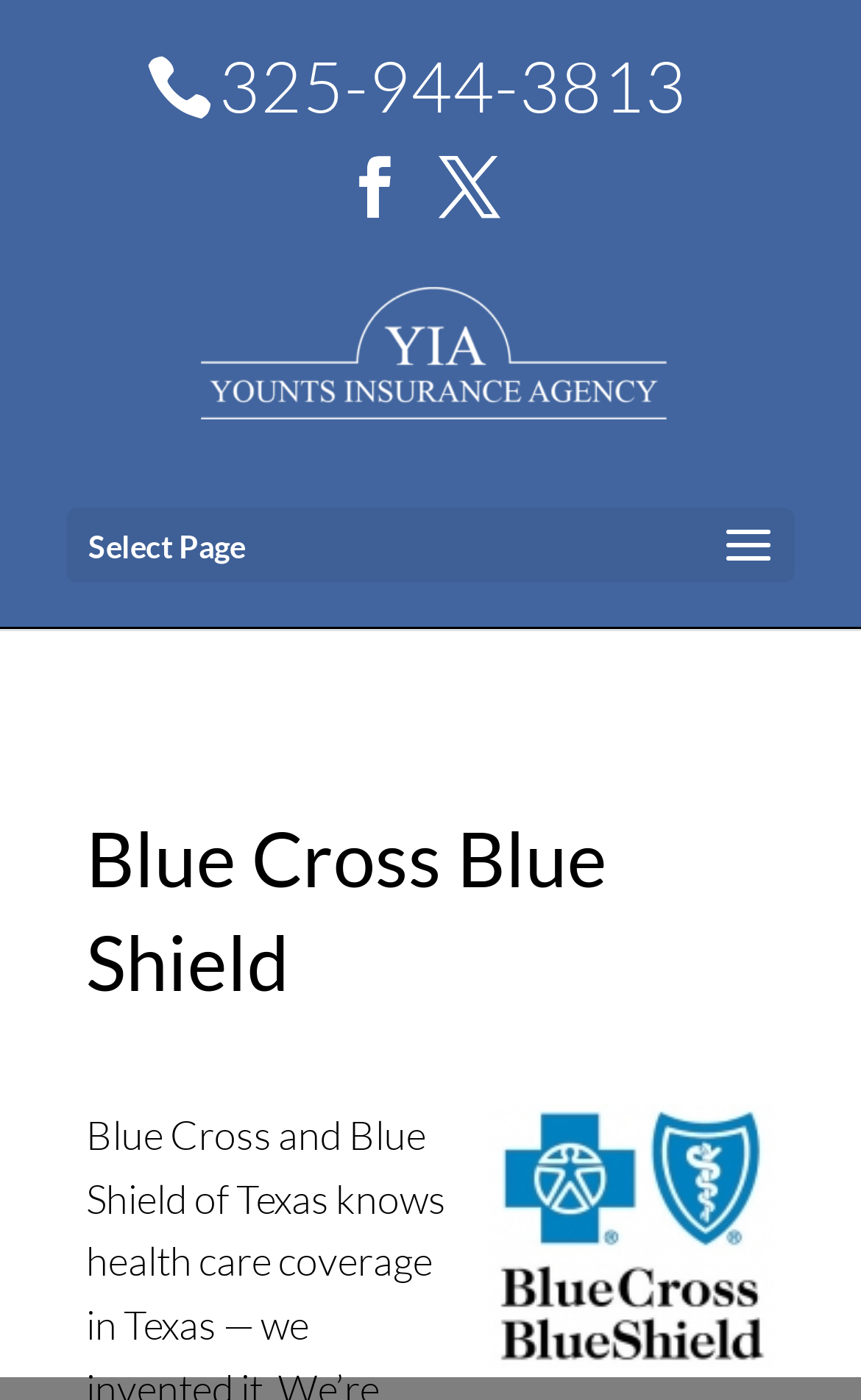How many social media links are on the webpage?
Offer a detailed and full explanation in response to the question.

I found the social media links by looking at the link elements with the text '' and '' which have bounding box coordinates of [0.399, 0.112, 0.471, 0.173] and [0.509, 0.112, 0.581, 0.173] respectively, and are likely to be social media links.